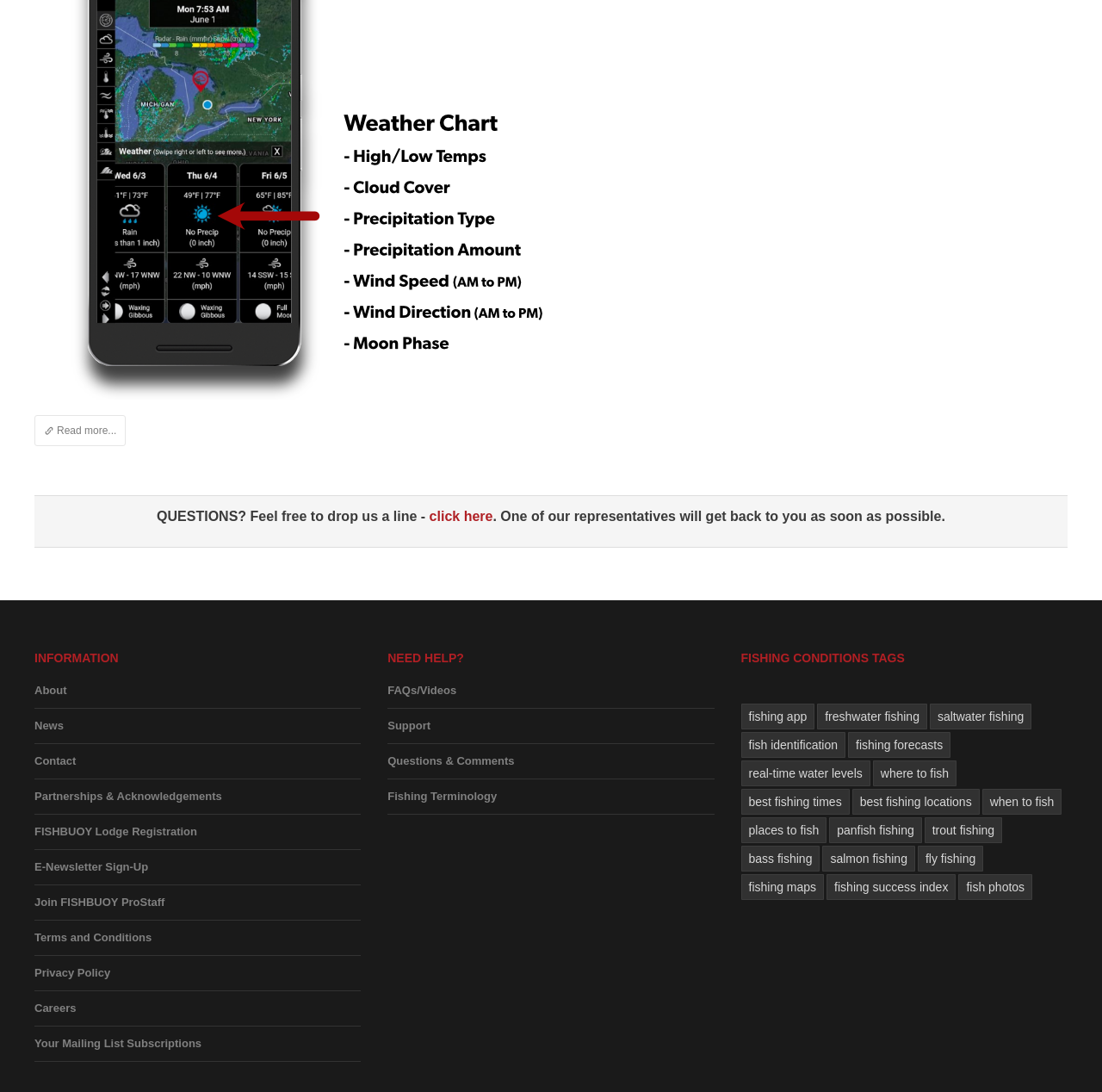Look at the image and answer the question in detail:
What is the first fishing condition tag?

I looked at the links under the 'FISHING CONDITIONS TAGS' heading and found that the first link is 'fishing app'.